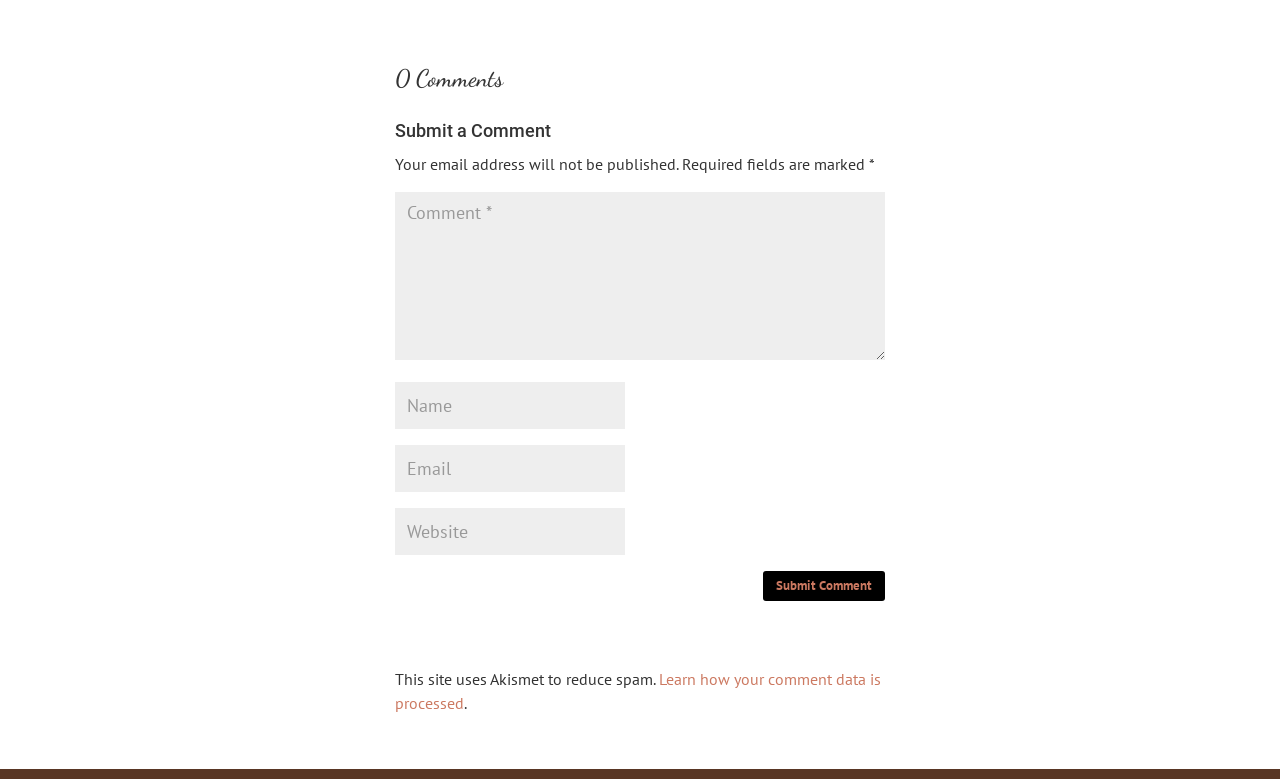What is the purpose of this webpage?
Give a single word or phrase as your answer by examining the image.

Leave a comment